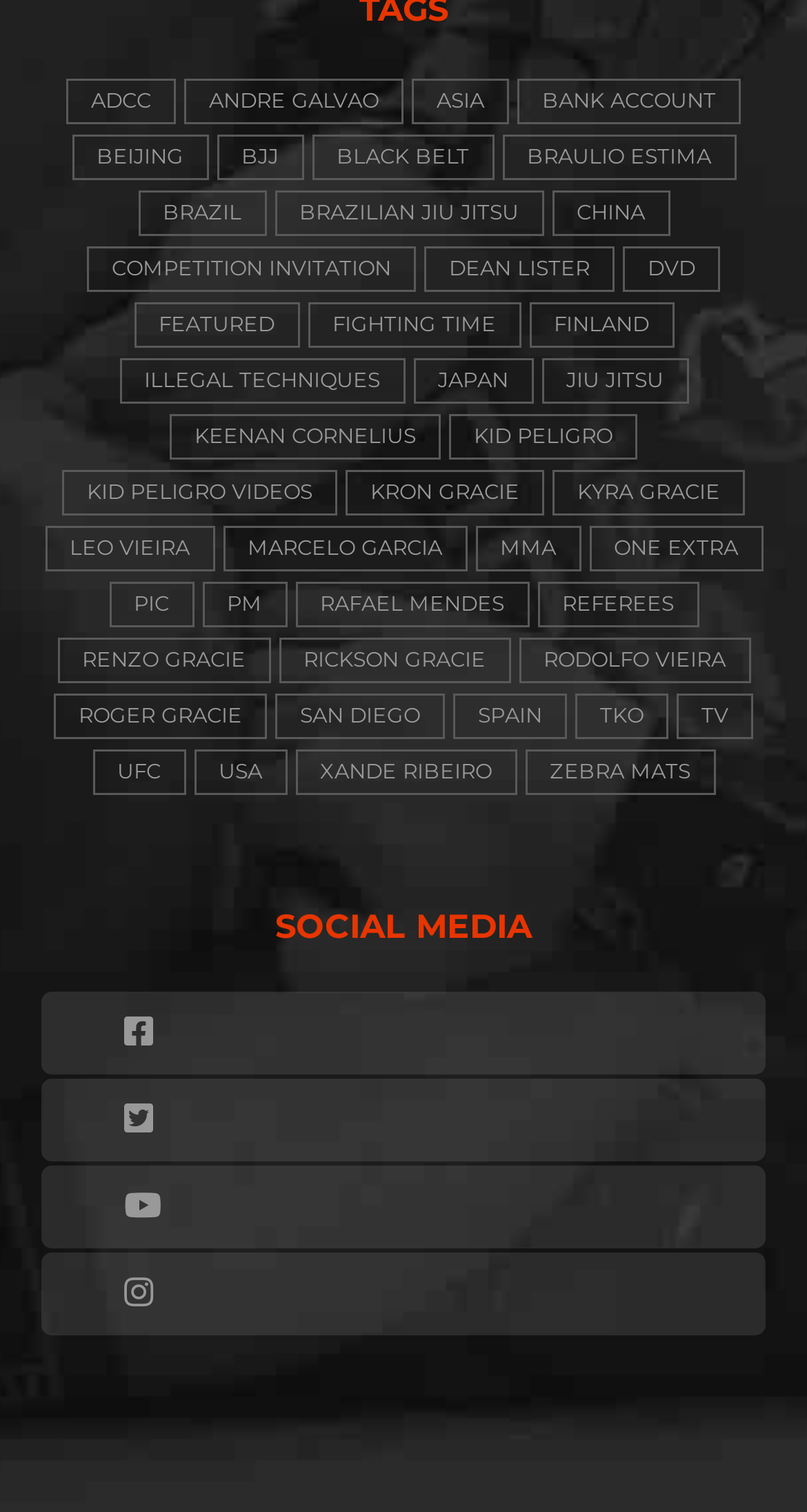For the given element description Kid Peligro Videos, determine the bounding box coordinates of the UI element. The coordinates should follow the format (top-left x, top-left y, bottom-right x, bottom-right y) and be within the range of 0 to 1.

[0.077, 0.311, 0.418, 0.341]